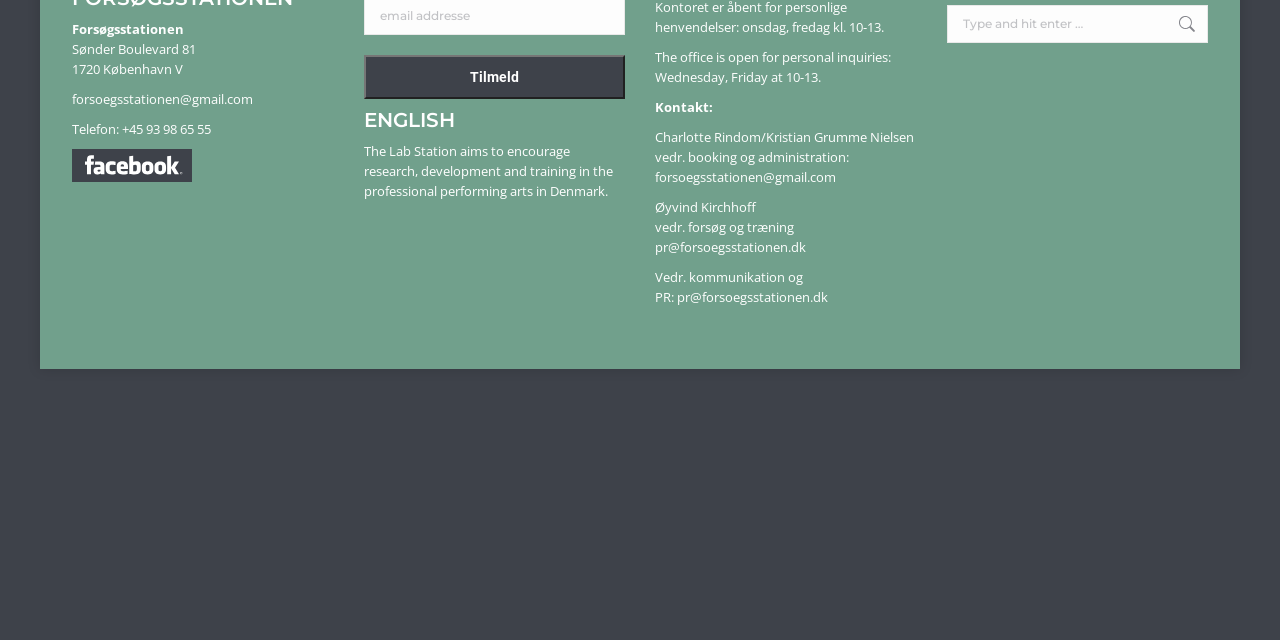Provide the bounding box coordinates of the HTML element this sentence describes: "parent_node: Search:".

[0.92, 0.007, 0.935, 0.066]